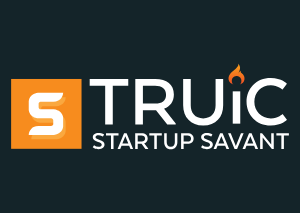What is the purpose of the platform represented by the logo?
Answer the question with a detailed explanation, including all necessary information.

The caption states that the logo represents a platform dedicated to providing resources, advice, and guidance for entrepreneurs and startups, indicating that the platform's purpose is to support entrepreneurs and startups.